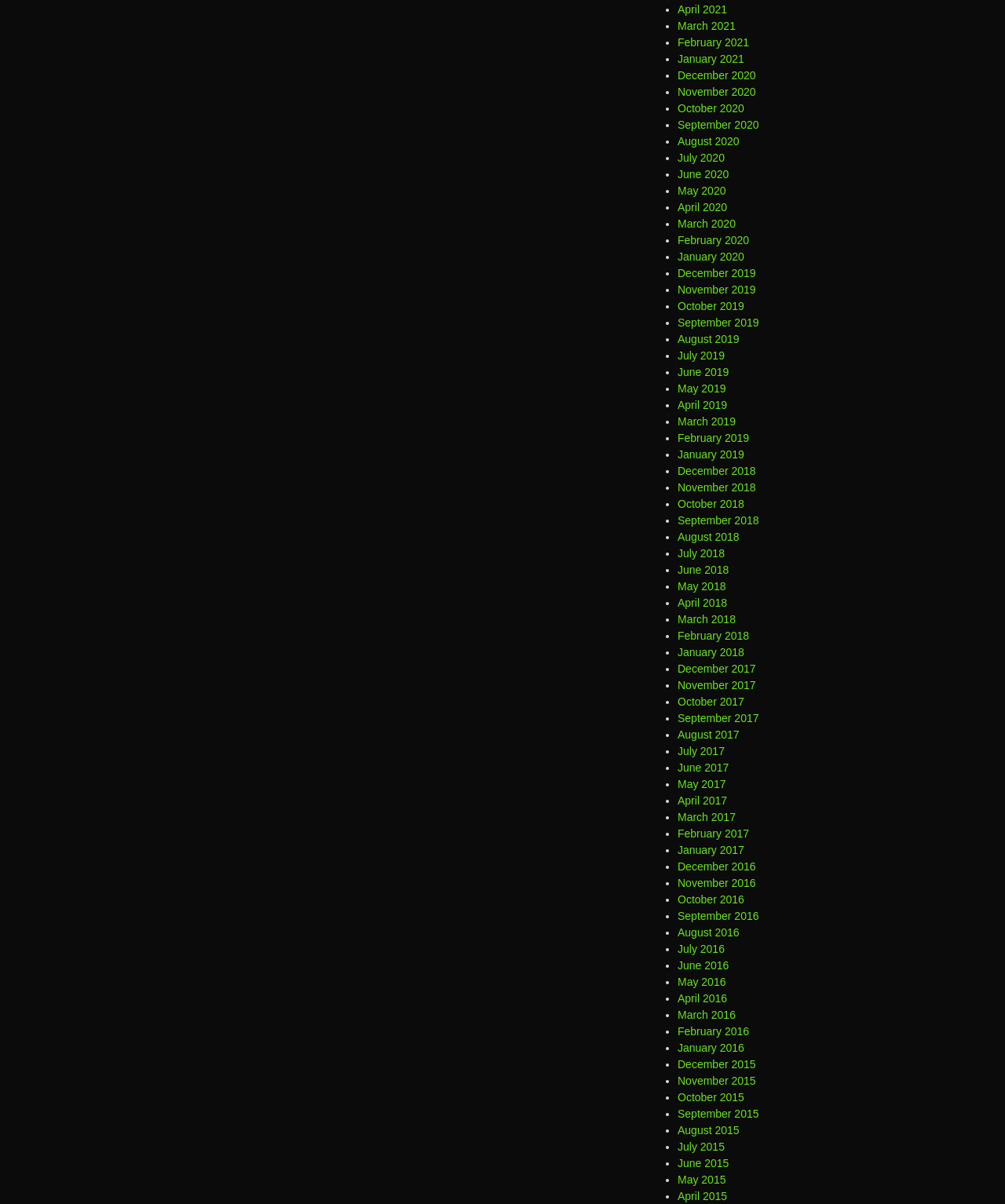Identify the bounding box coordinates of the clickable section necessary to follow the following instruction: "view services". The coordinates should be presented as four float numbers from 0 to 1, i.e., [left, top, right, bottom].

None